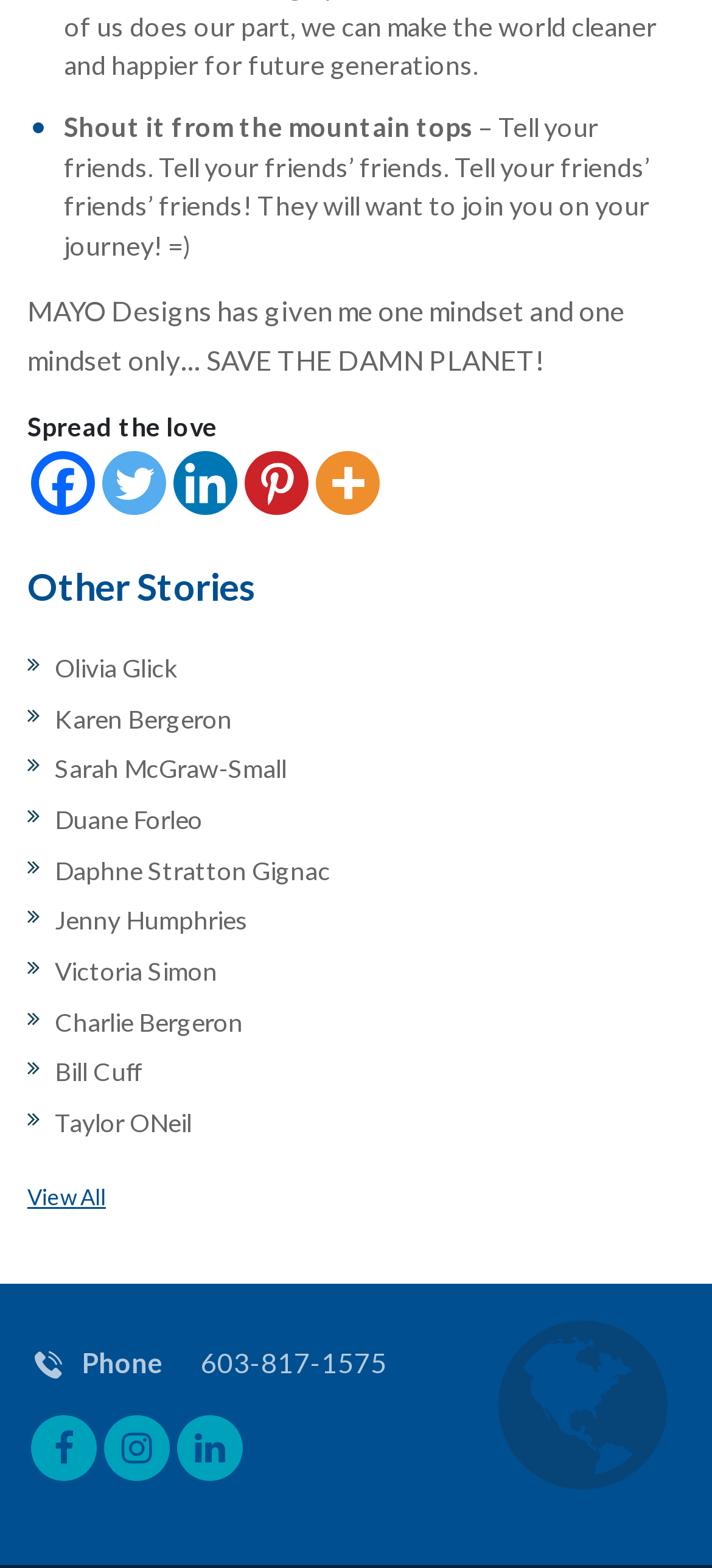Please find the bounding box coordinates of the element that must be clicked to perform the given instruction: "View more stories". The coordinates should be four float numbers from 0 to 1, i.e., [left, top, right, bottom].

[0.444, 0.288, 0.533, 0.329]